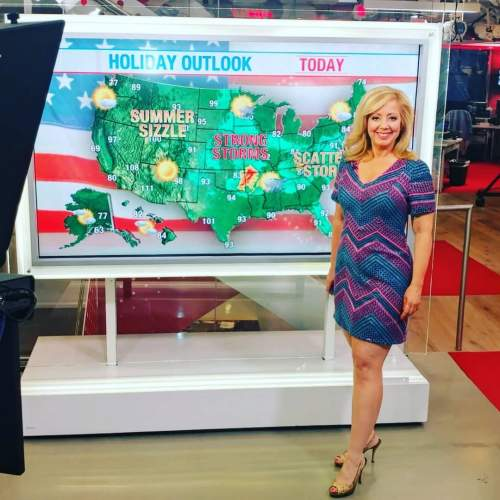With reference to the image, please provide a detailed answer to the following question: What is the atmosphere of the studio environment?

The bright colors and sunny icons on the map, along with the presenter's colorful and stylish dress, convey a warm holiday outlook and enhance the lively atmosphere of the studio environment.